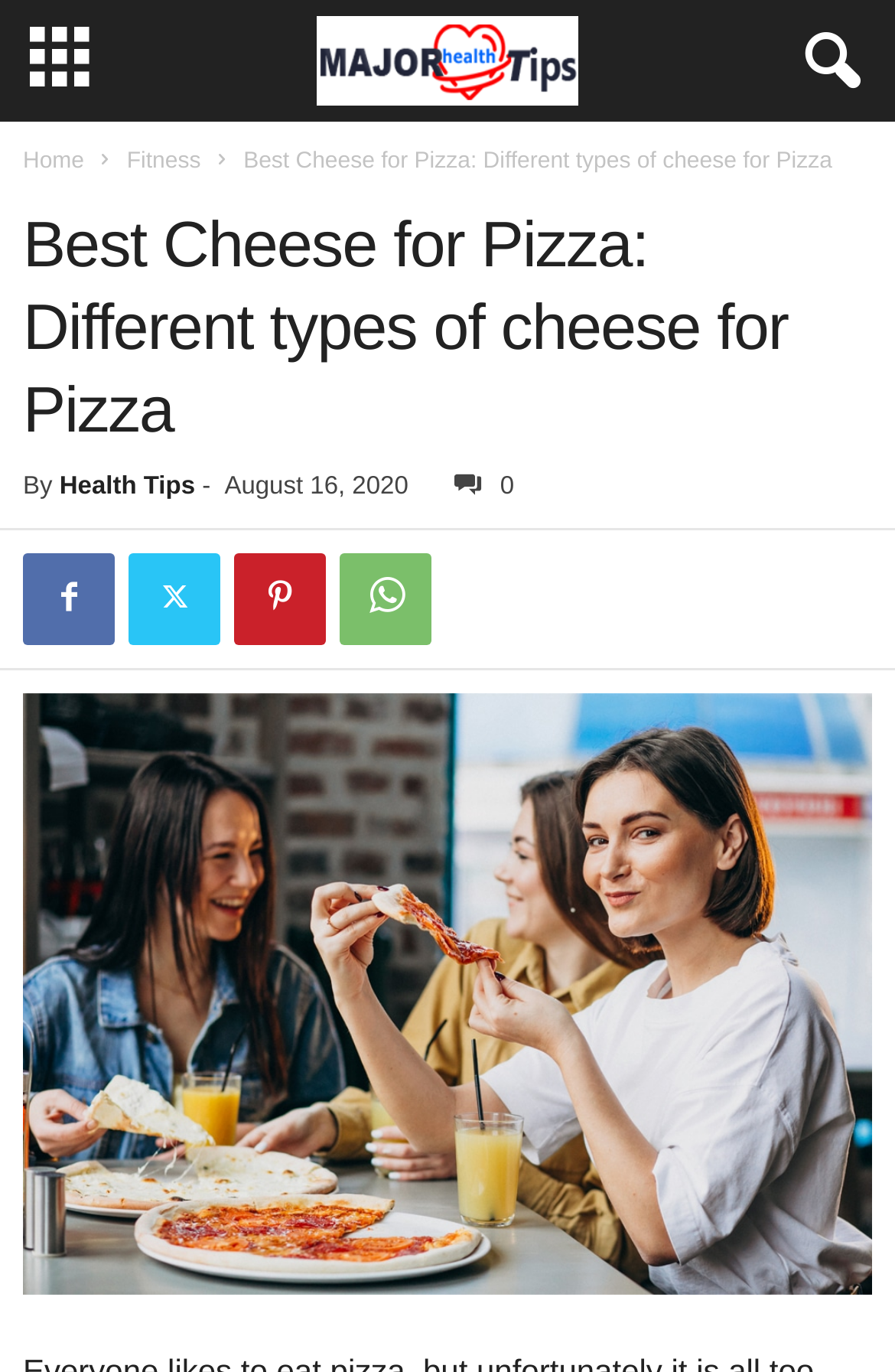Illustrate the webpage thoroughly, mentioning all important details.

The webpage is about finding the best cheese for pizza, as indicated by the title "Best Cheese for Pizza: Different types of cheese for Pizza - Major Health Tips". At the top left corner, there is a navigation menu with links to "Home" and "Fitness". Next to these links, the title of the webpage is displayed prominently. 

Below the title, there is a header section that contains the title again, followed by the author's name "Health Tips" and the publication date "August 16, 2020". There is also a social media icon and a few other icons, possibly for sharing or bookmarking the article.

On the left side of the page, there are four social media icons, including Facebook, Twitter, Instagram, and Pinterest. 

The main content of the webpage is a blog post about the best cheese for pizza, which takes up most of the page. The post is accompanied by a large image that spans the entire width of the page, likely showing different types of cheese or a pizza with various cheeses.